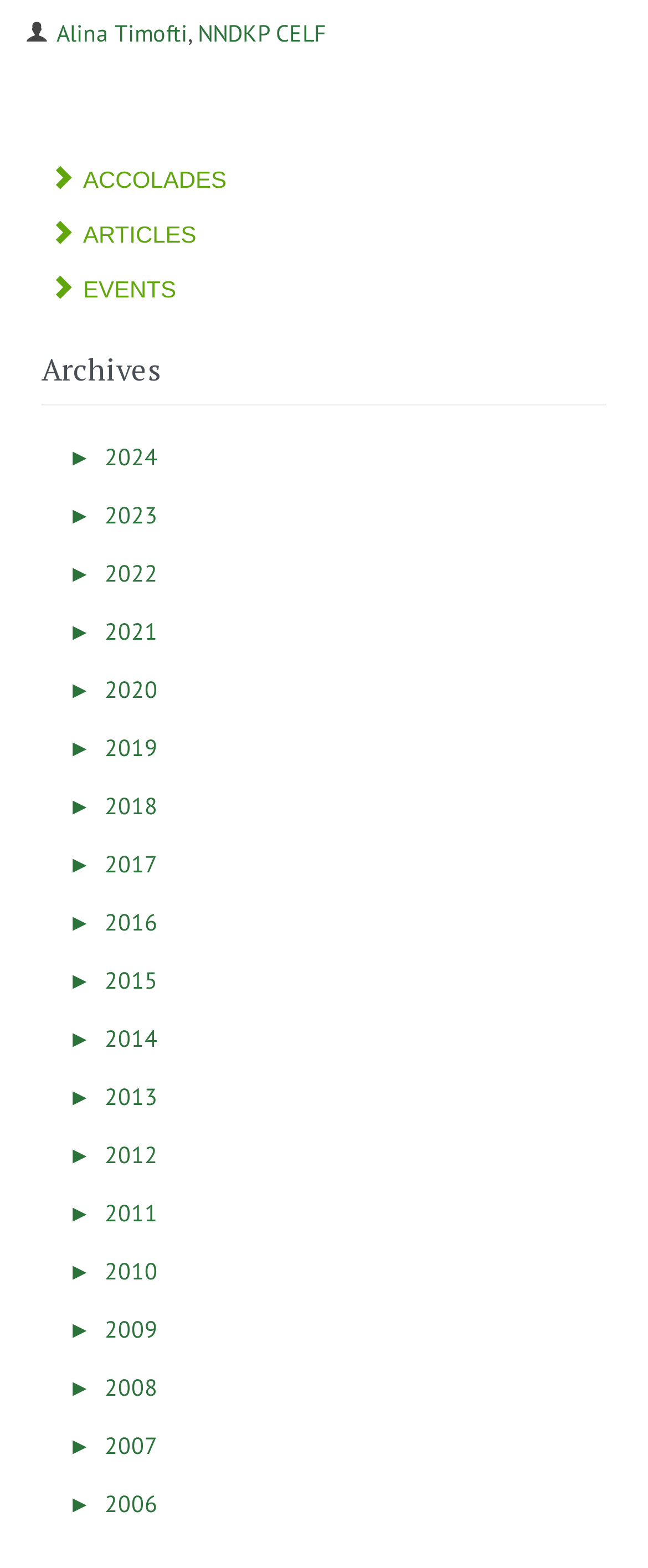Locate the bounding box coordinates of the element to click to perform the following action: 'View archives'. The coordinates should be given as four float values between 0 and 1, in the form of [left, top, right, bottom].

[0.064, 0.219, 0.936, 0.258]